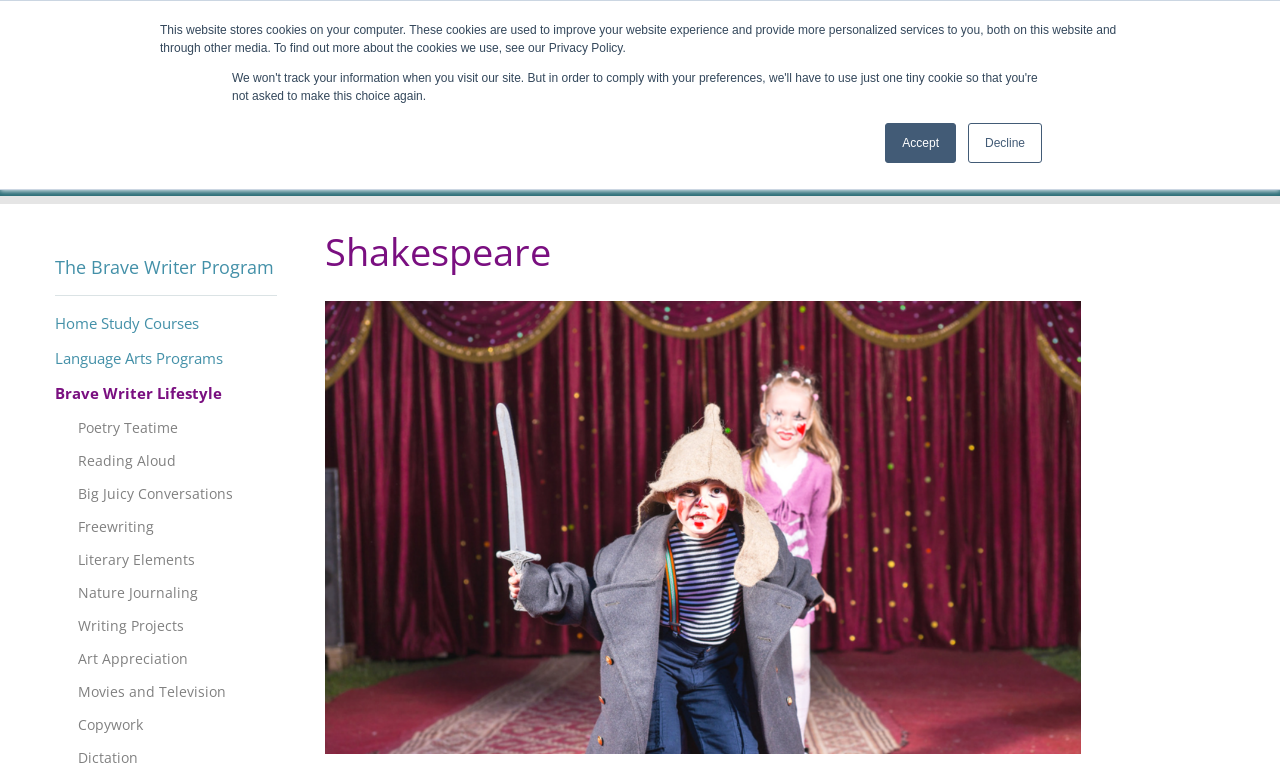Please locate the bounding box coordinates for the element that should be clicked to achieve the following instruction: "Go to the Online Classes section". Ensure the coordinates are given as four float numbers between 0 and 1, i.e., [left, top, right, bottom].

[0.565, 0.1, 0.662, 0.13]